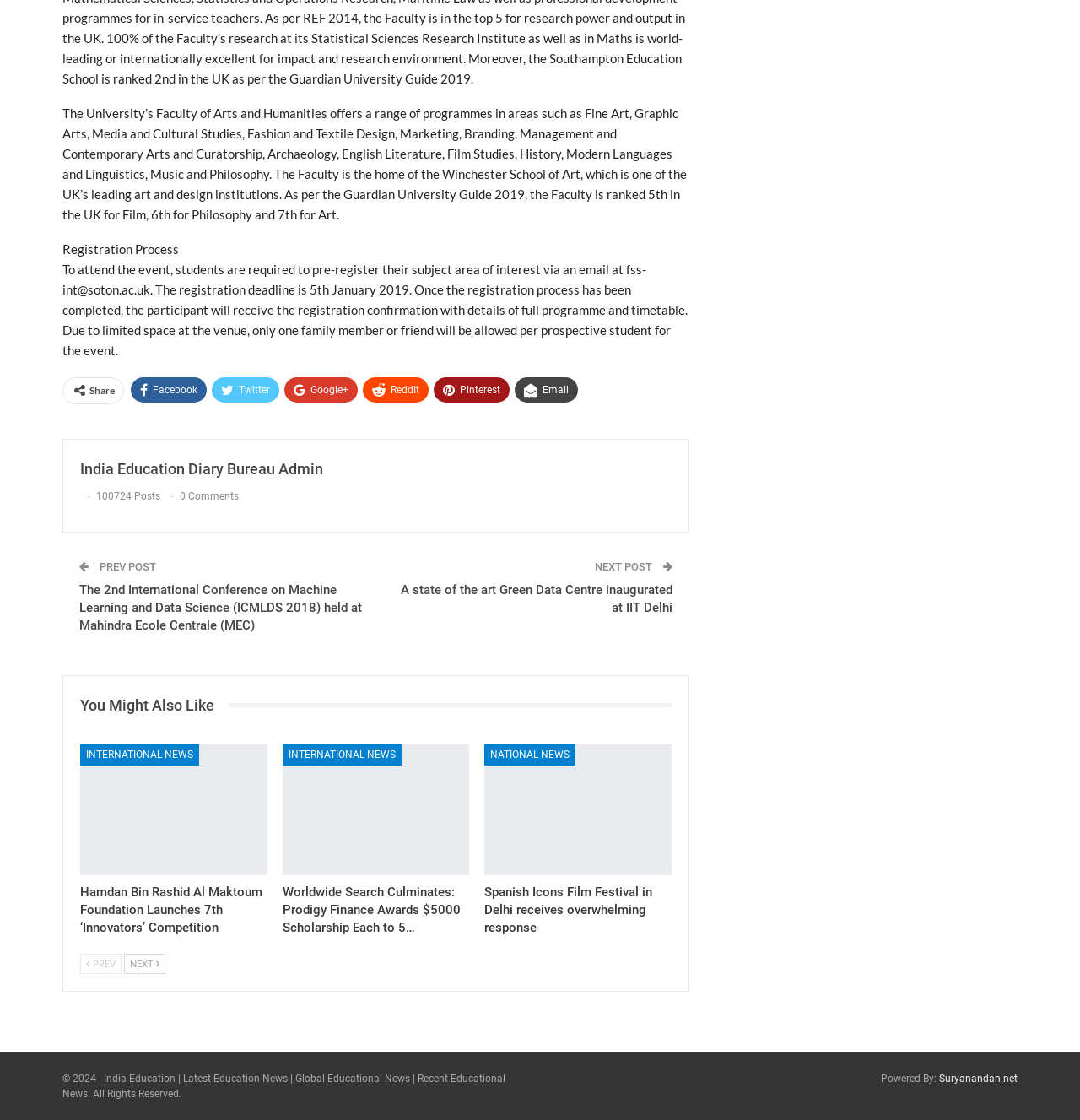How many family members or friends are allowed per prospective student for the event?
Kindly answer the question with as much detail as you can.

The text states that due to limited space at the venue, only one family member or friend will be allowed per prospective student for the event.